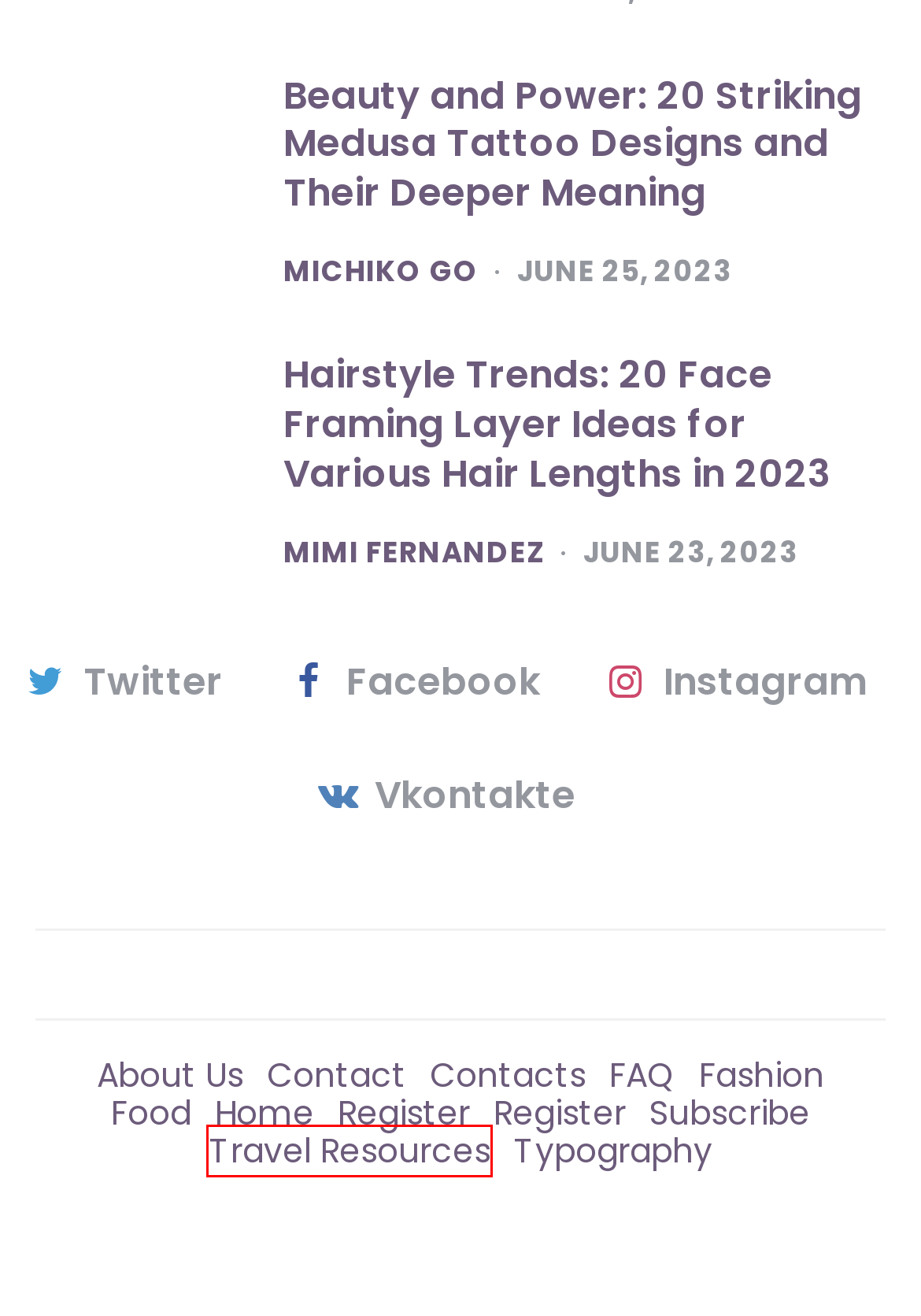You are provided a screenshot of a webpage featuring a red bounding box around a UI element. Choose the webpage description that most accurately represents the new webpage after clicking the element within the red bounding box. Here are the candidates:
A. Fashion | TWD
B. FAQ | TWD
C. Food | TWD
D. Contact | TWD
E. Typography | TWD
F. Subscribe | TWD
G. Travel Resources | TWD
H. Home | TWD

G